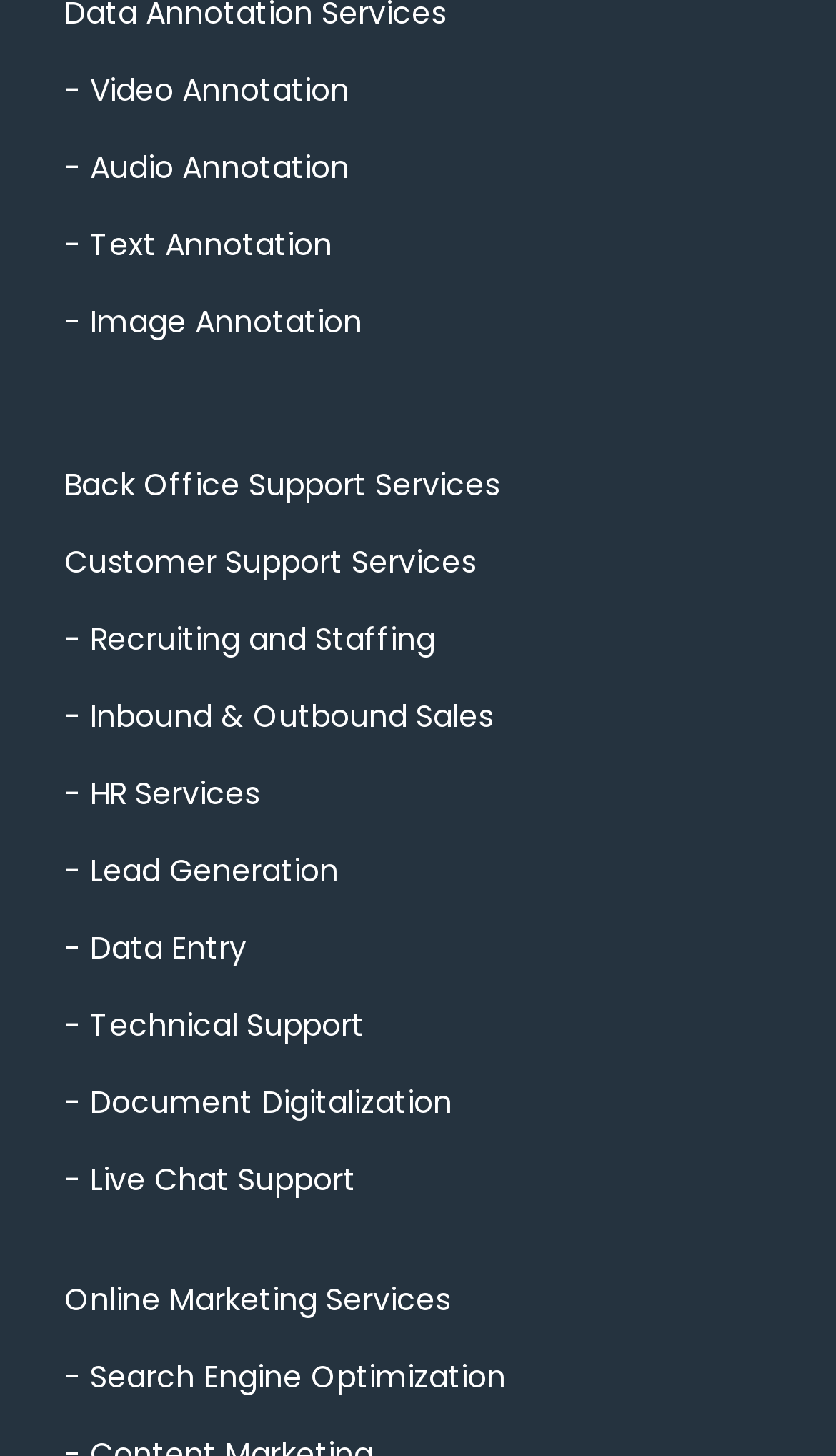Select the bounding box coordinates of the element I need to click to carry out the following instruction: "Explore Online Marketing Services".

[0.038, 0.867, 0.577, 0.92]